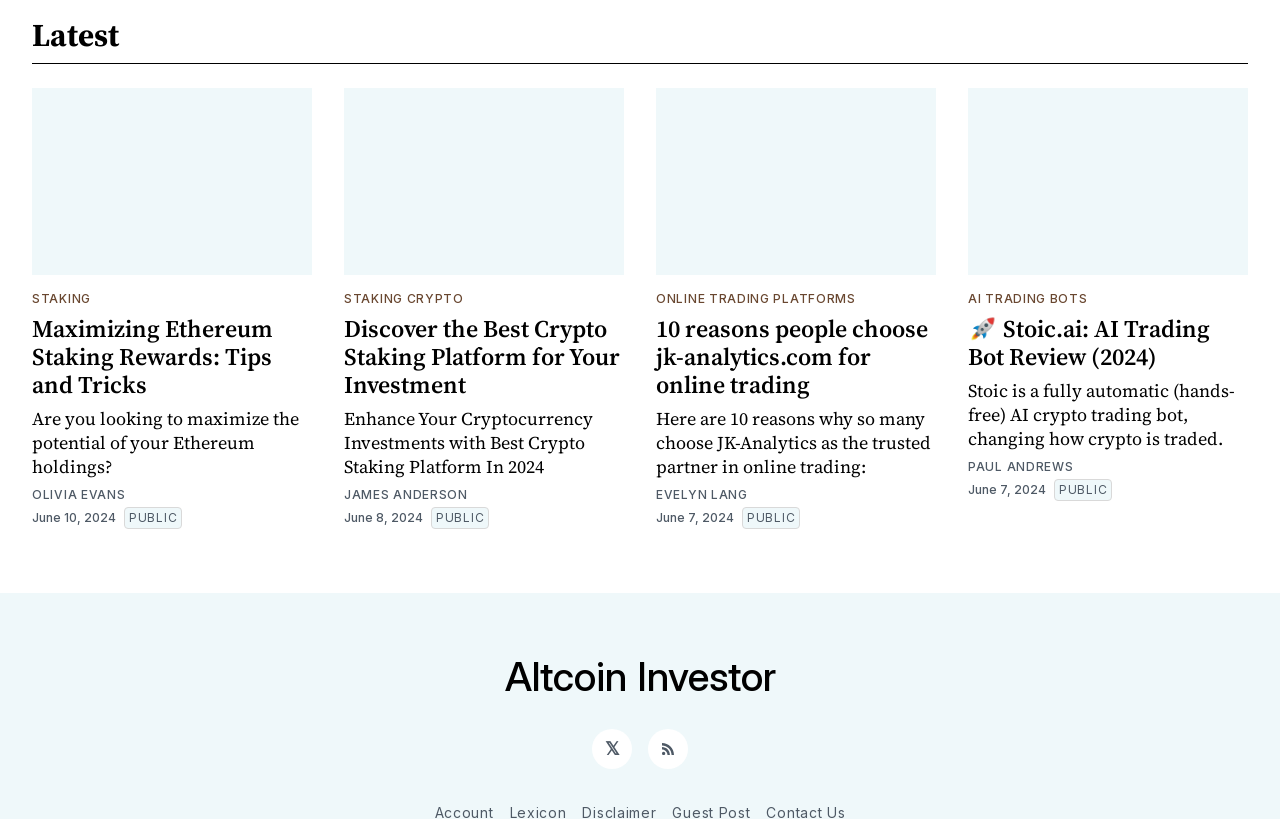Who is the author of the article about Maximizing Ethereum Staking Rewards?
Based on the visual content, answer with a single word or a brief phrase.

Olivia Evans